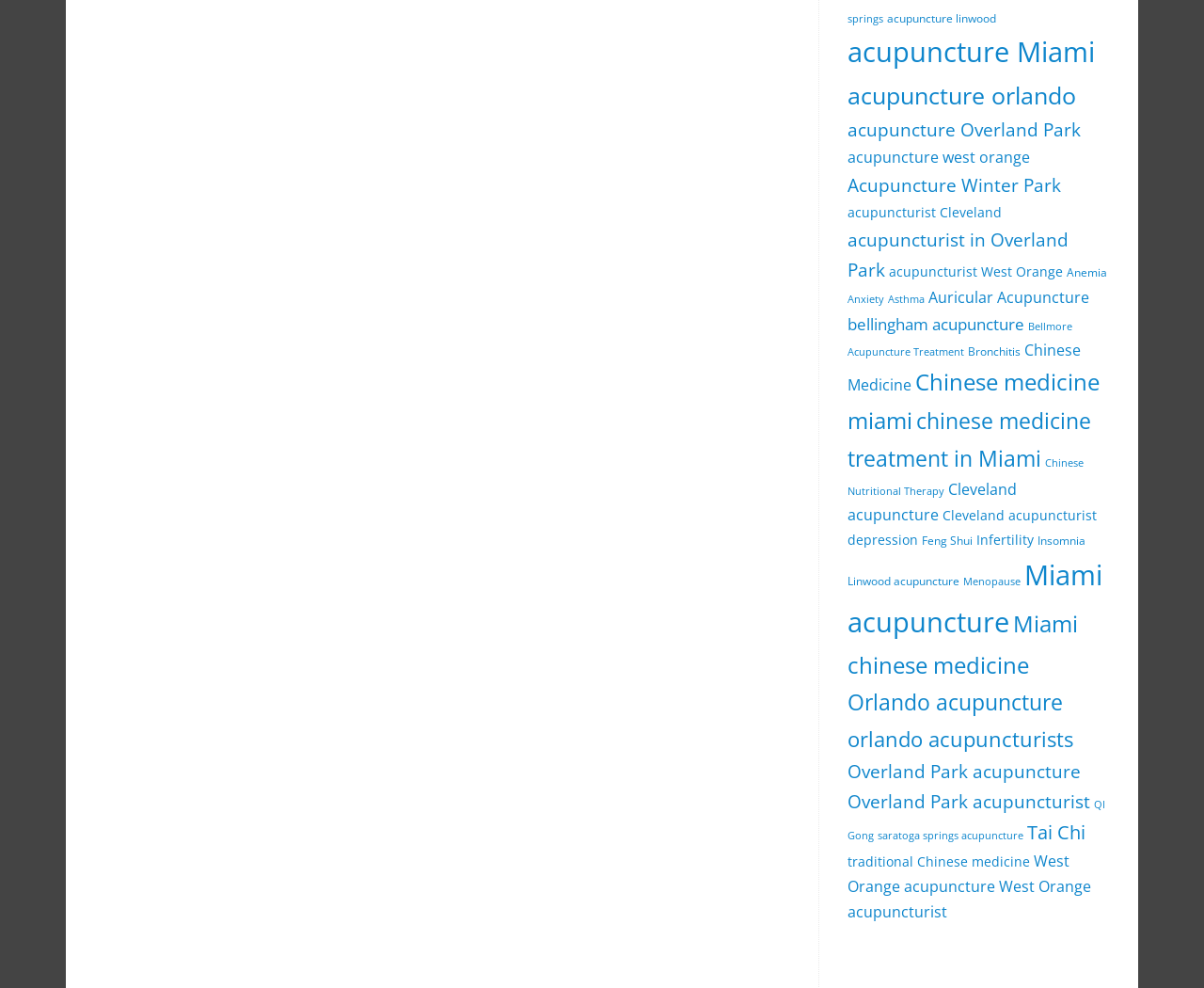Provide a one-word or one-phrase answer to the question:
How many links are related to acupuncturists?

5